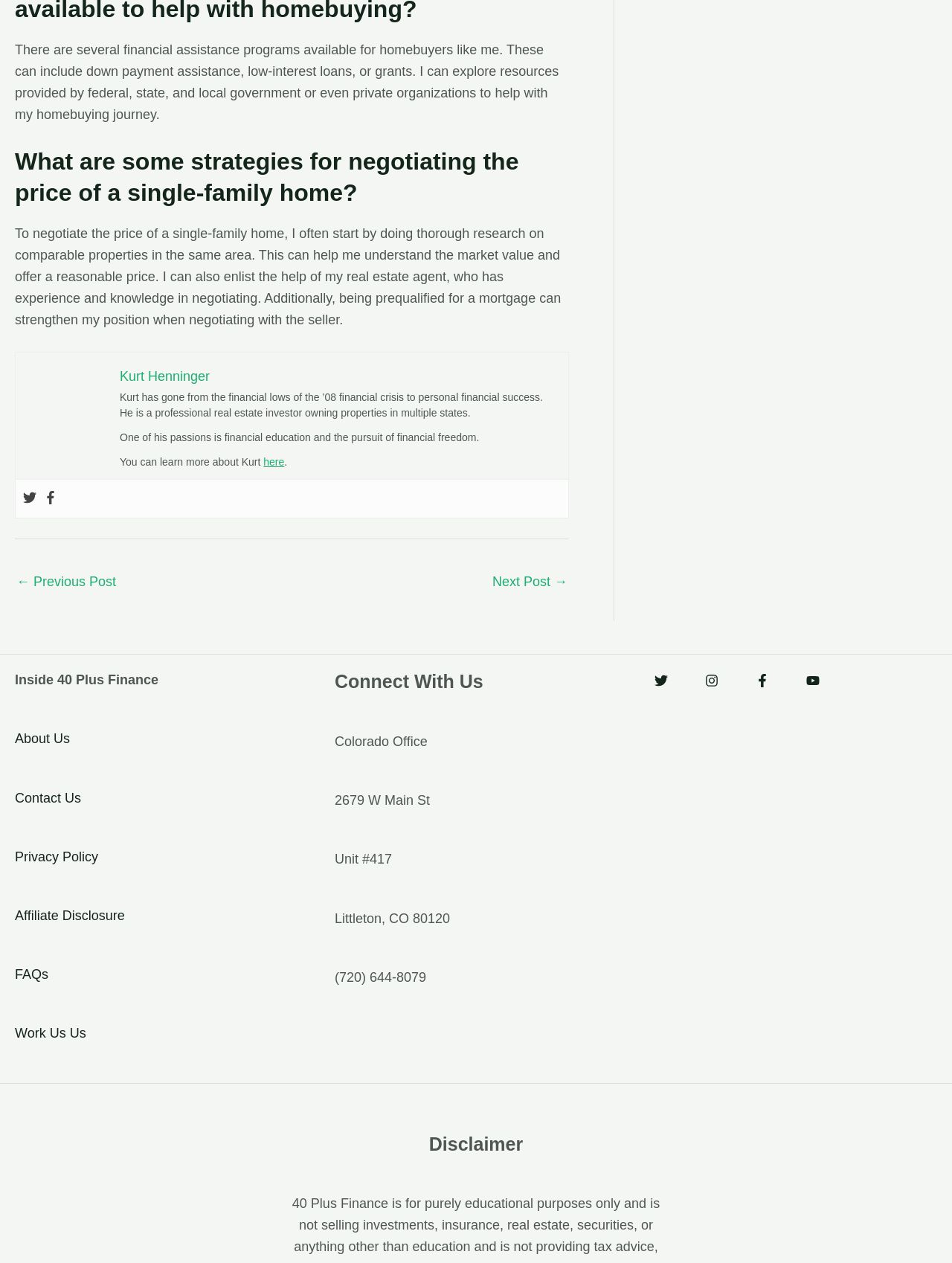Locate the bounding box coordinates of the area to click to fulfill this instruction: "Click on the 'About Us' link". The bounding box should be presented as four float numbers between 0 and 1, in the order [left, top, right, bottom].

[0.016, 0.579, 0.073, 0.591]